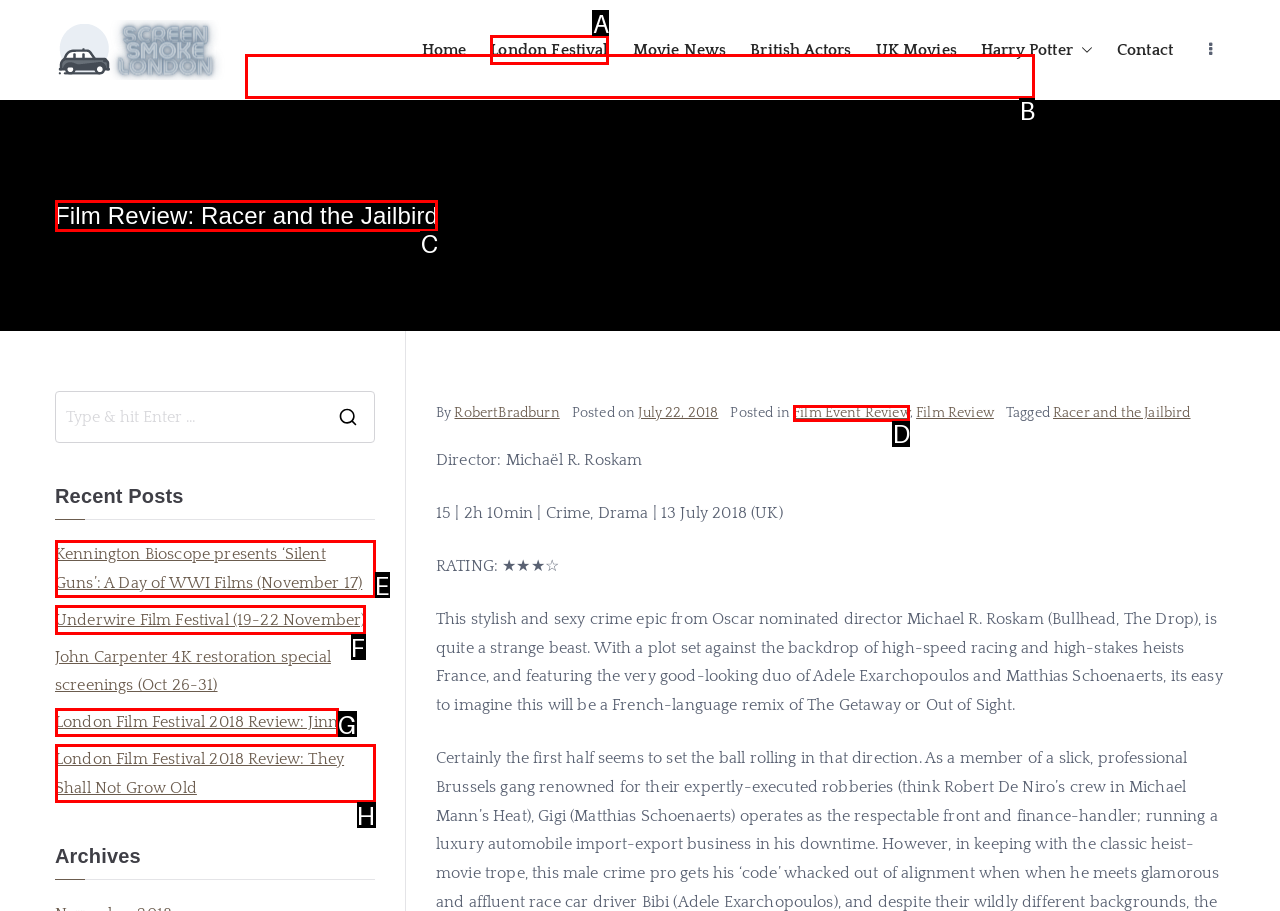Indicate which red-bounded element should be clicked to perform the task: Read the review of Racer and the Jailbird Answer with the letter of the correct option.

C